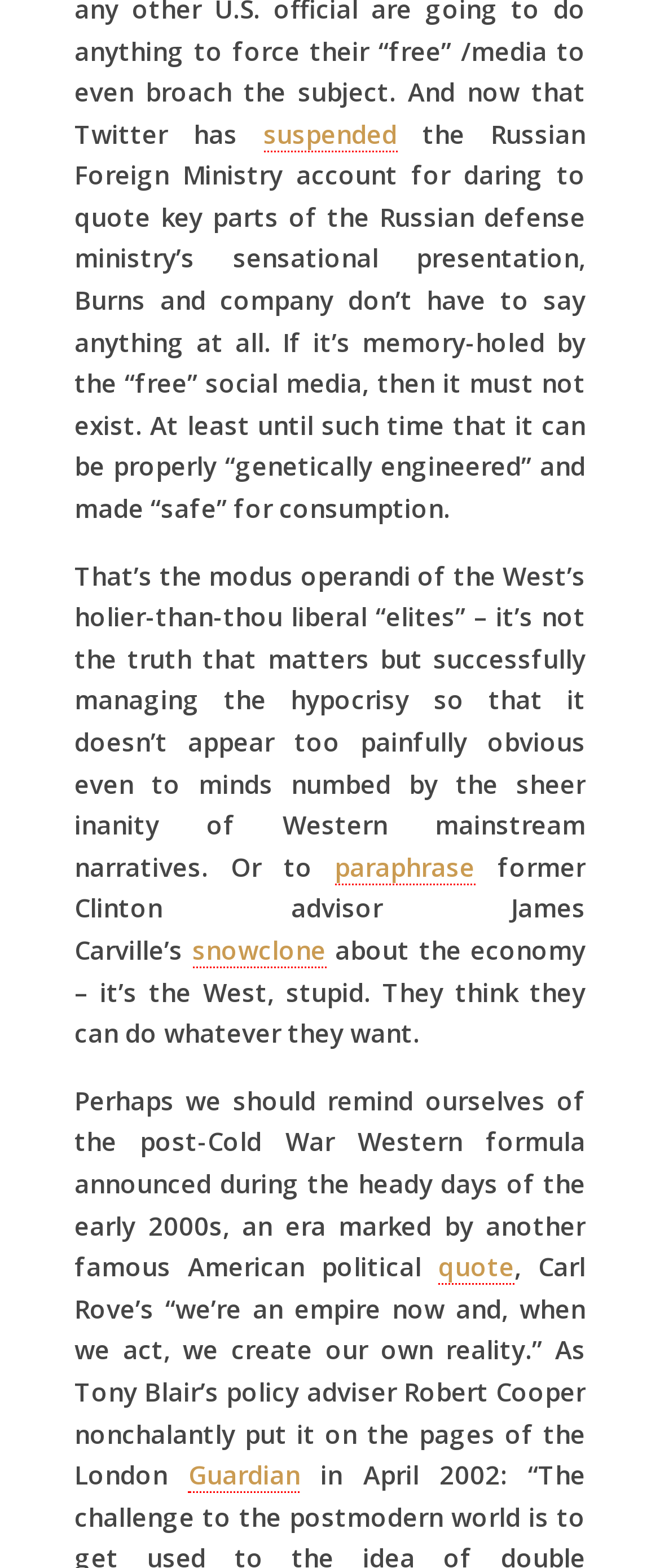Who is mentioned as a former Clinton advisor?
Refer to the image and answer the question using a single word or phrase.

James Carville